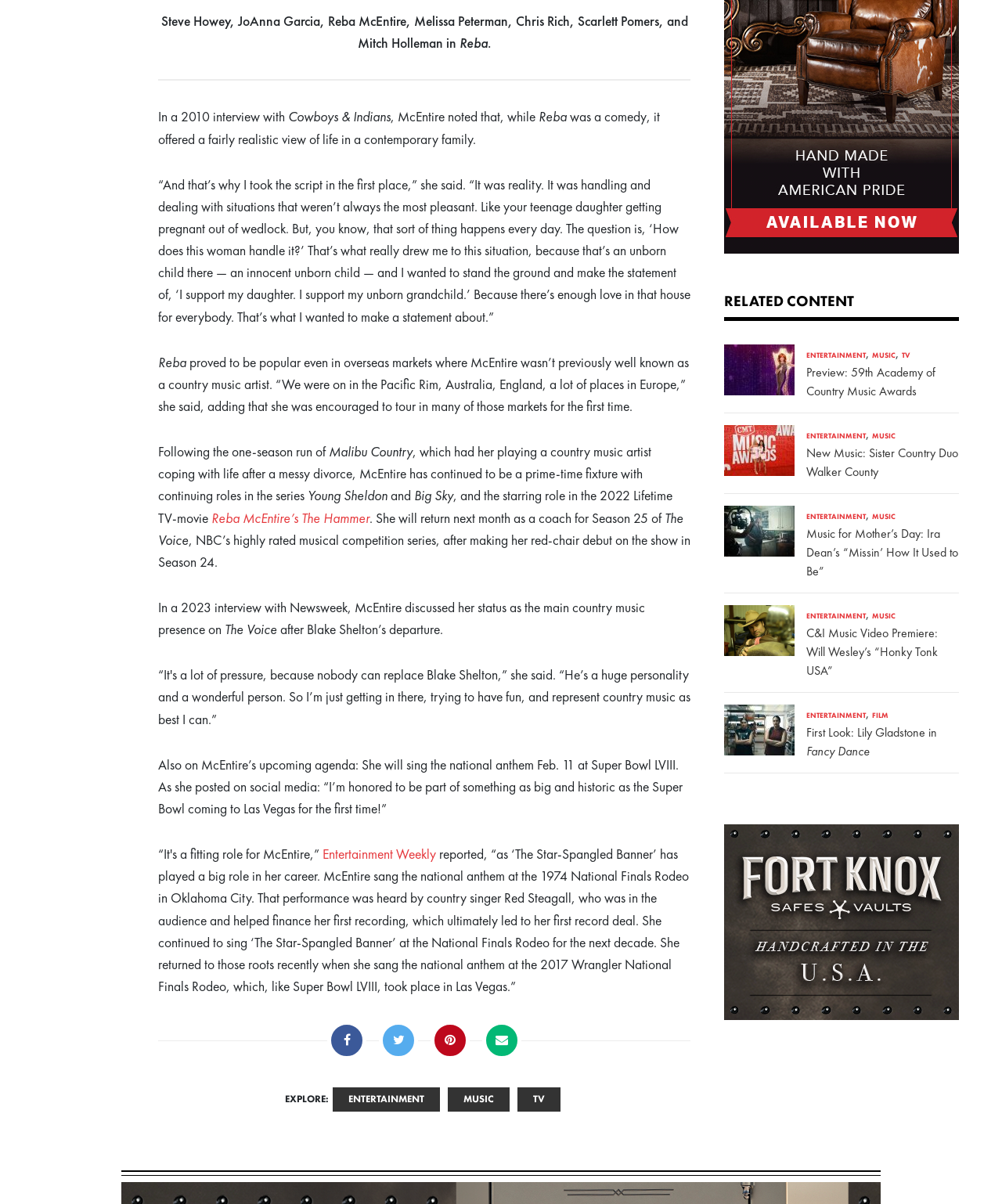Please identify the bounding box coordinates of the element I should click to complete this instruction: 'Click on the link 'Reba McEntire’s The Hammer''. The coordinates should be given as four float numbers between 0 and 1, like this: [left, top, right, bottom].

[0.211, 0.423, 0.369, 0.437]